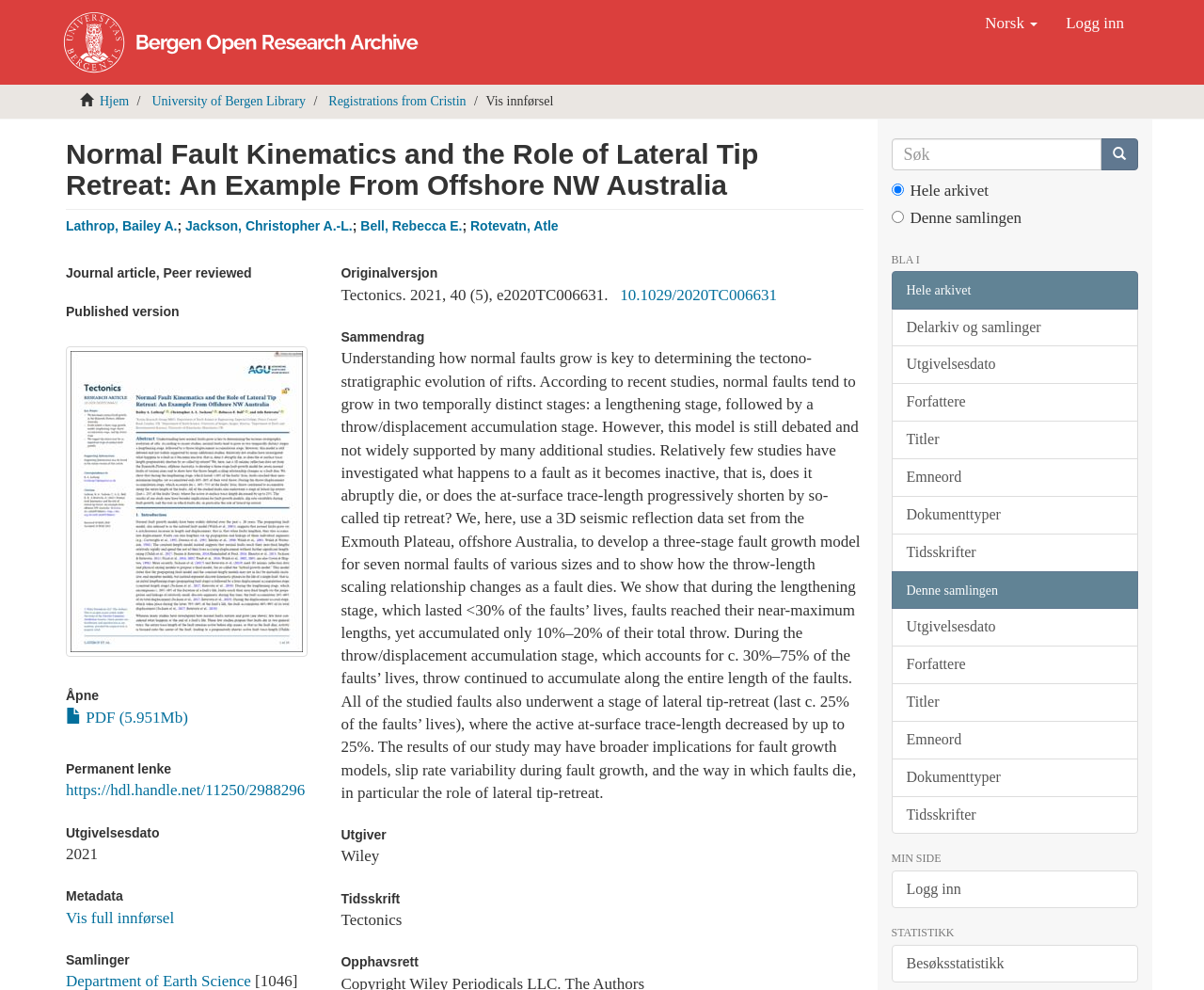Using the webpage screenshot, find the UI element described by Registrations from Cristin. Provide the bounding box coordinates in the format (top-left x, top-left y, bottom-right x, bottom-right y), ensuring all values are floating point numbers between 0 and 1.

[0.273, 0.095, 0.387, 0.109]